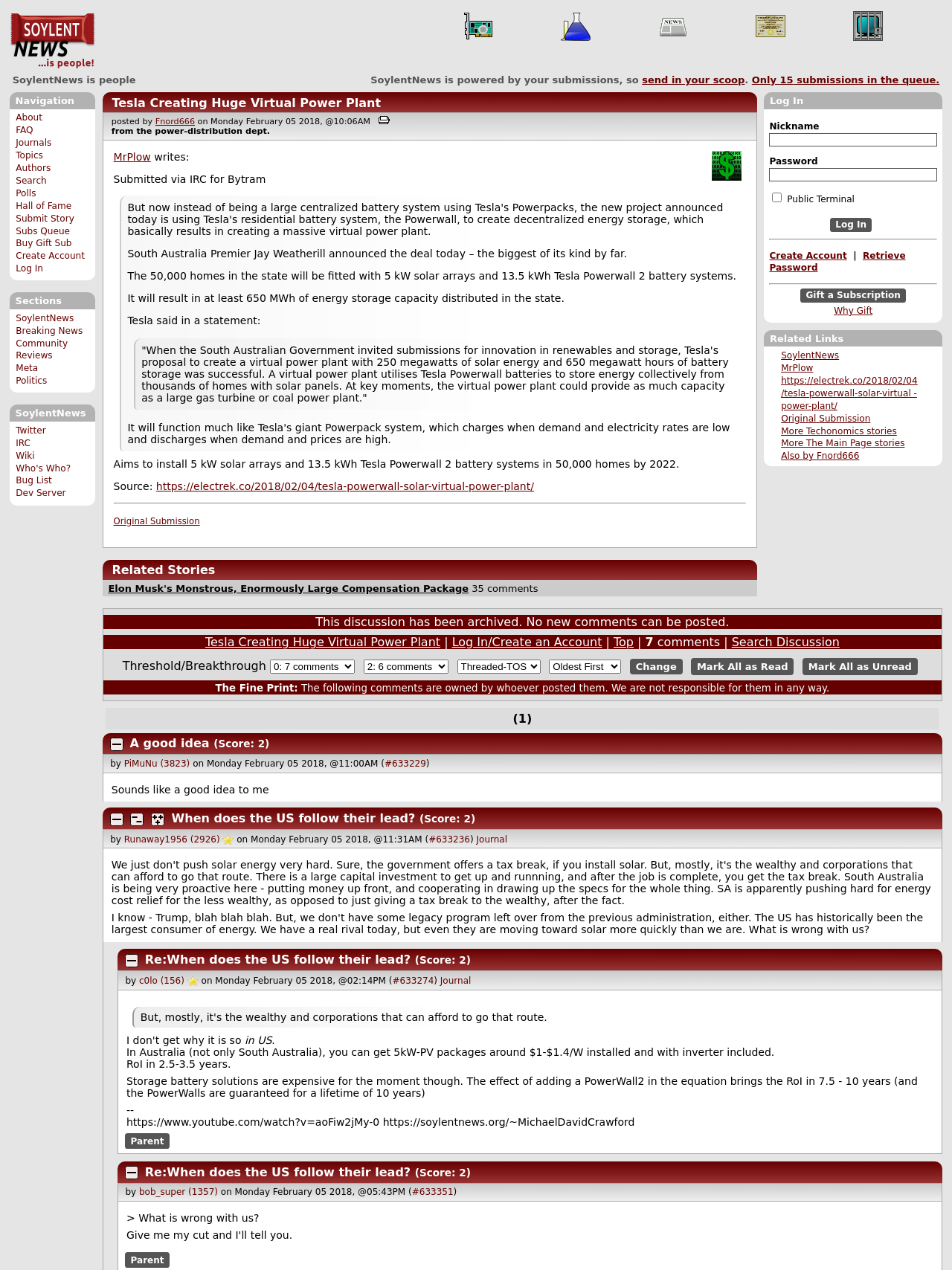Identify the bounding box coordinates of the part that should be clicked to carry out this instruction: "Go to the 'About' page".

[0.017, 0.089, 0.044, 0.097]